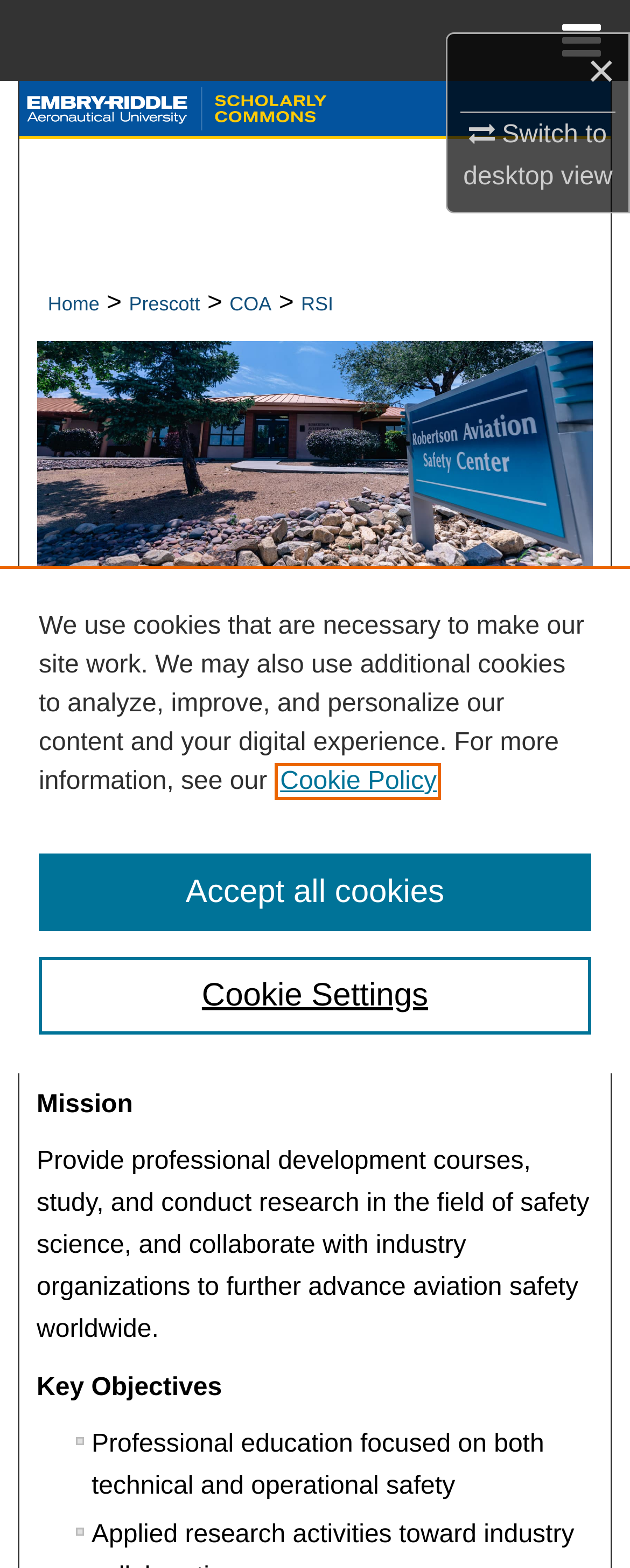Determine the bounding box coordinates for the area that should be clicked to carry out the following instruction: "Browse Collections".

[0.0, 0.103, 1.0, 0.155]